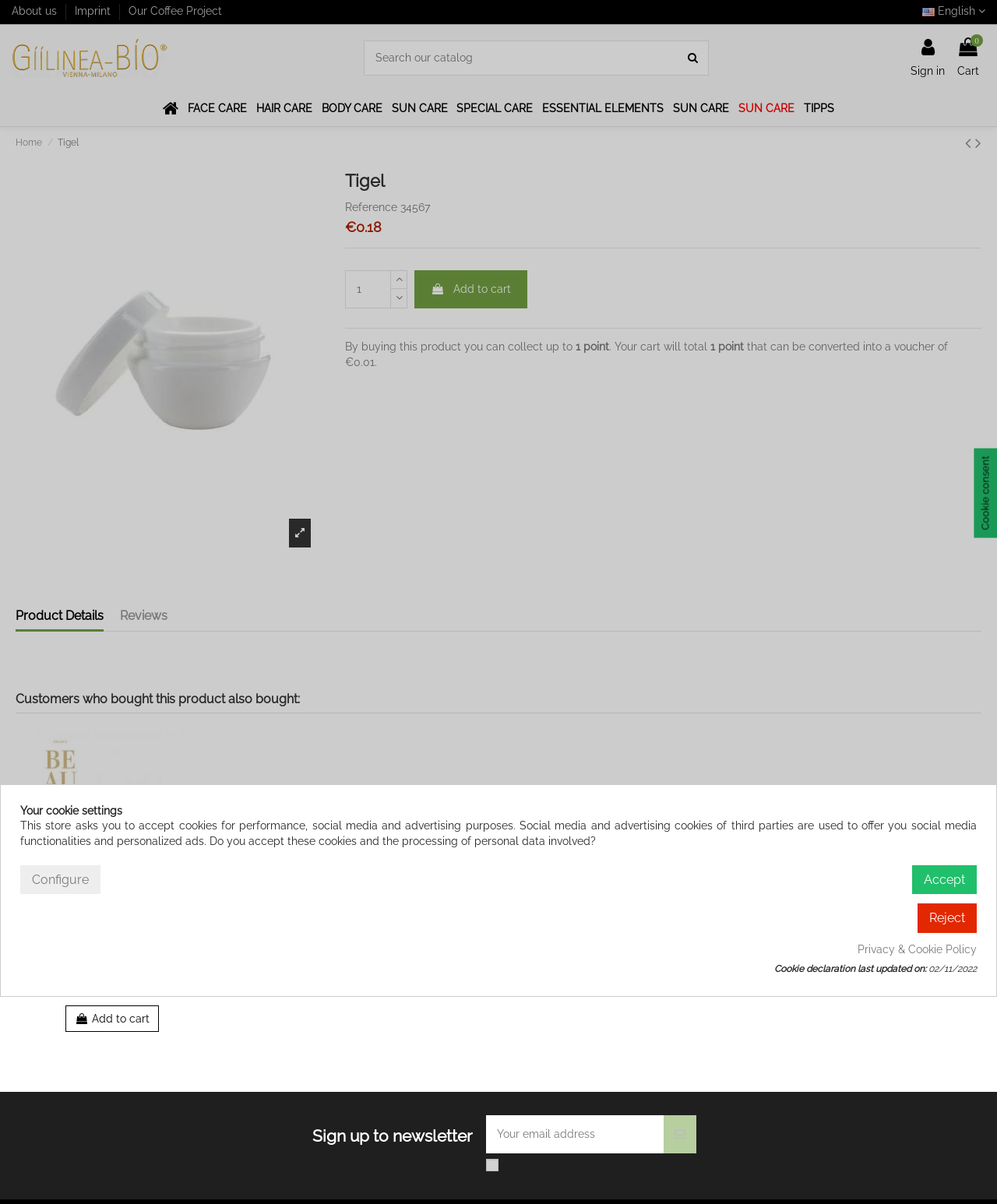How many points can be collected by buying this product?
Provide an in-depth answer to the question, covering all aspects.

The number of points that can be collected by buying this product can be found in the product details section, where it is written as 'By buying this product you can collect up to 1 point'.